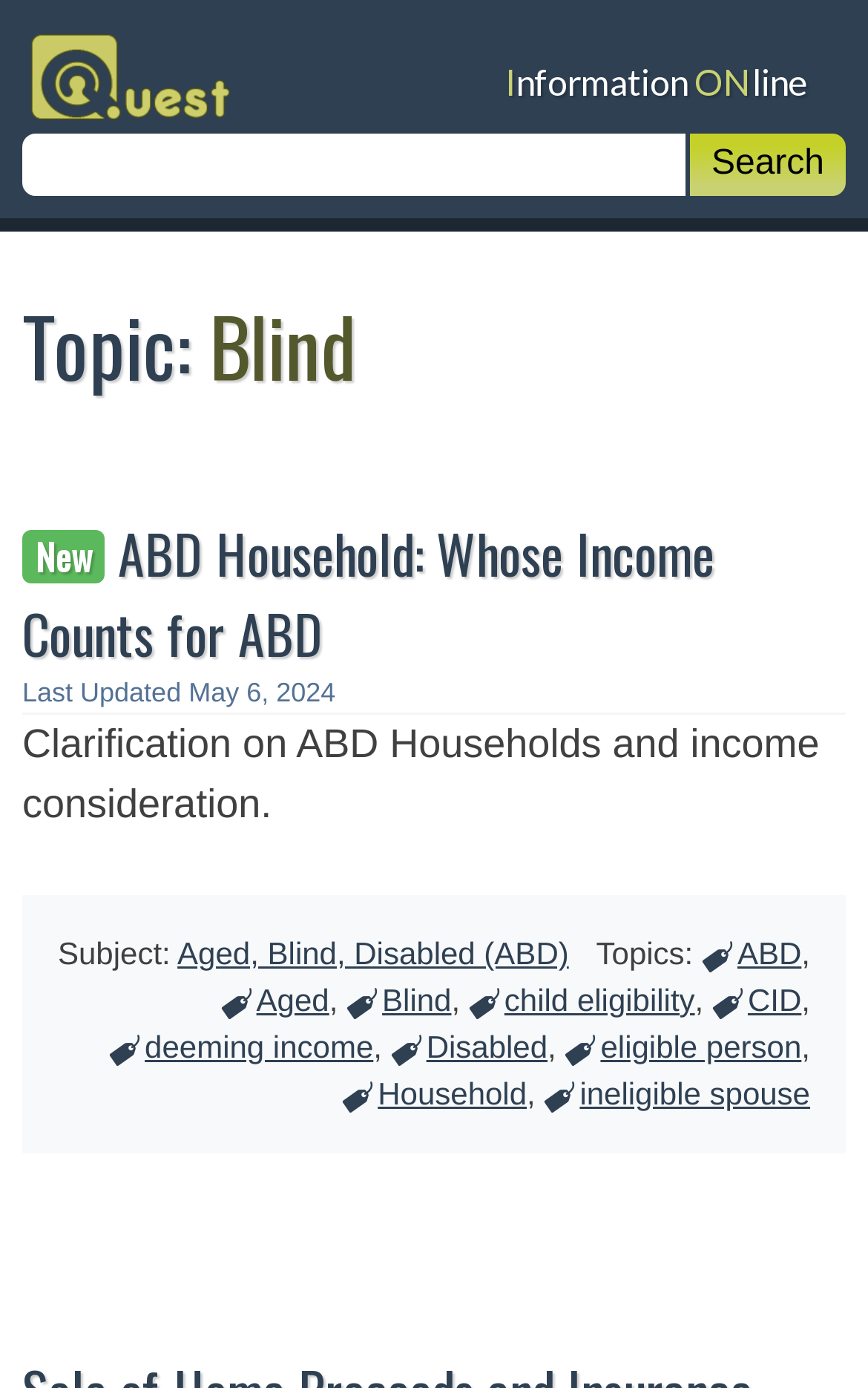Determine the bounding box coordinates of the clickable region to carry out the instruction: "Explore the topic of Blind".

[0.399, 0.704, 0.52, 0.738]